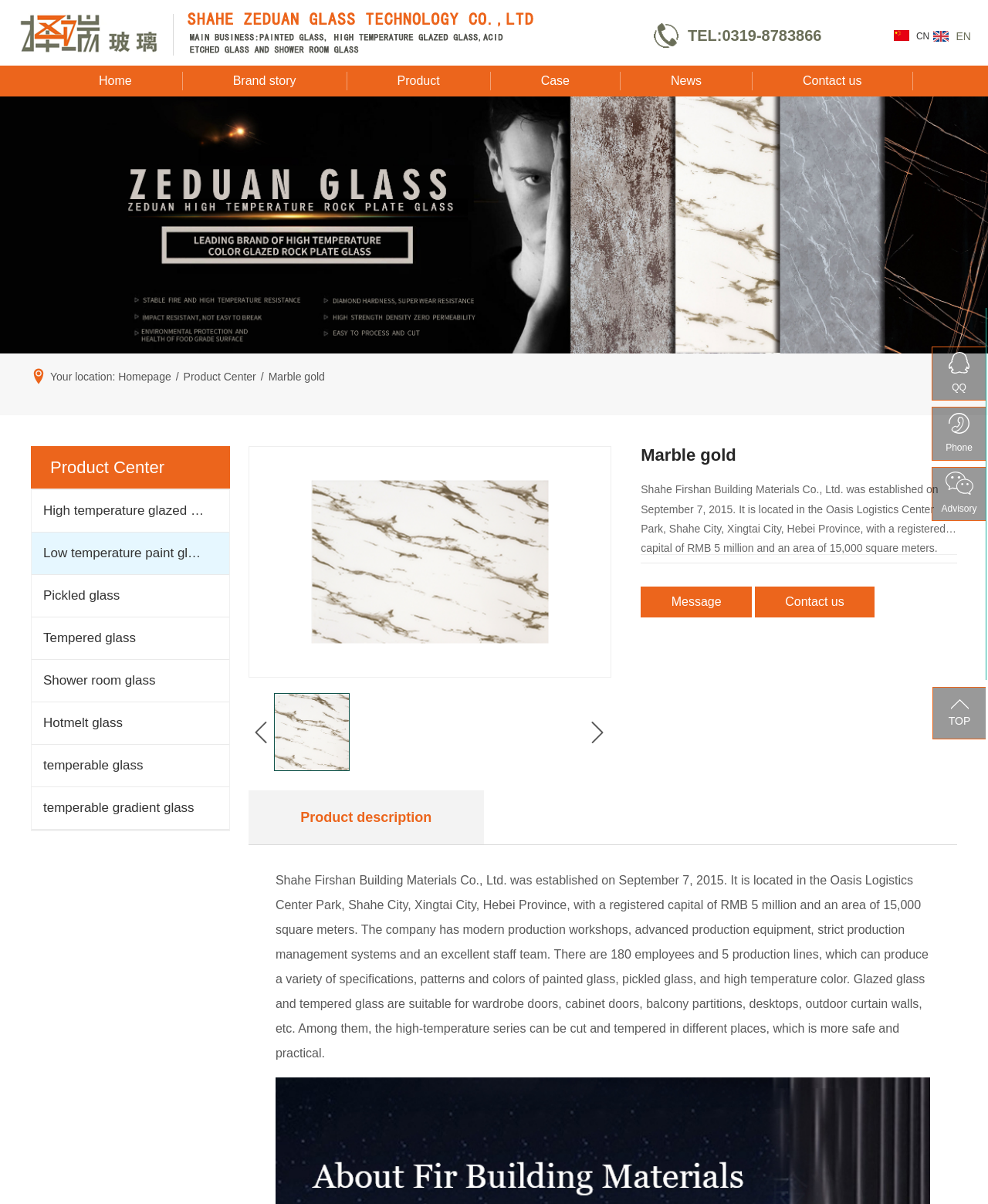Determine the bounding box coordinates of the target area to click to execute the following instruction: "View the 'Product Center'."

[0.186, 0.308, 0.259, 0.318]